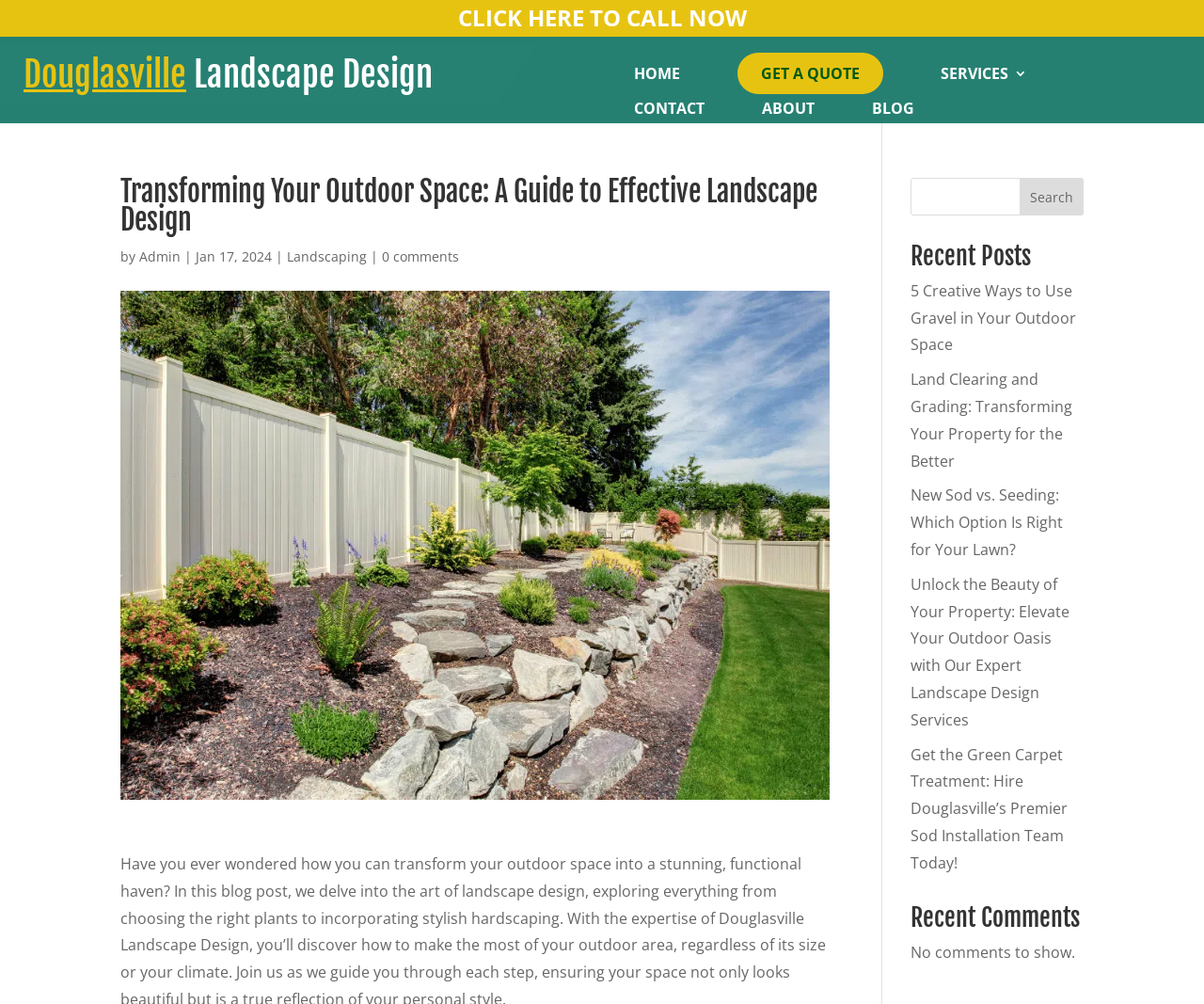Identify the headline of the webpage and generate its text content.

Transforming Your Outdoor Space: A Guide to Effective Landscape Design